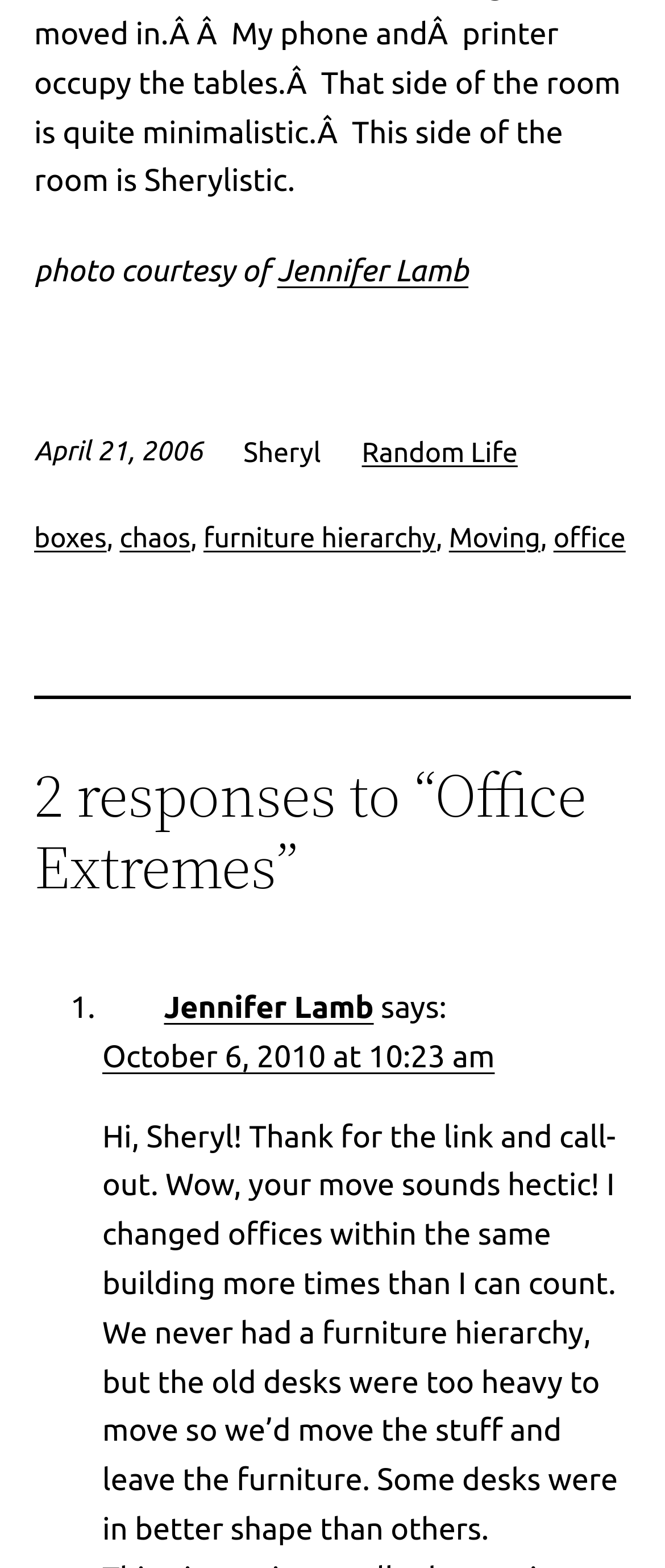Given the description "chaos", provide the bounding box coordinates of the corresponding UI element.

[0.18, 0.333, 0.286, 0.353]